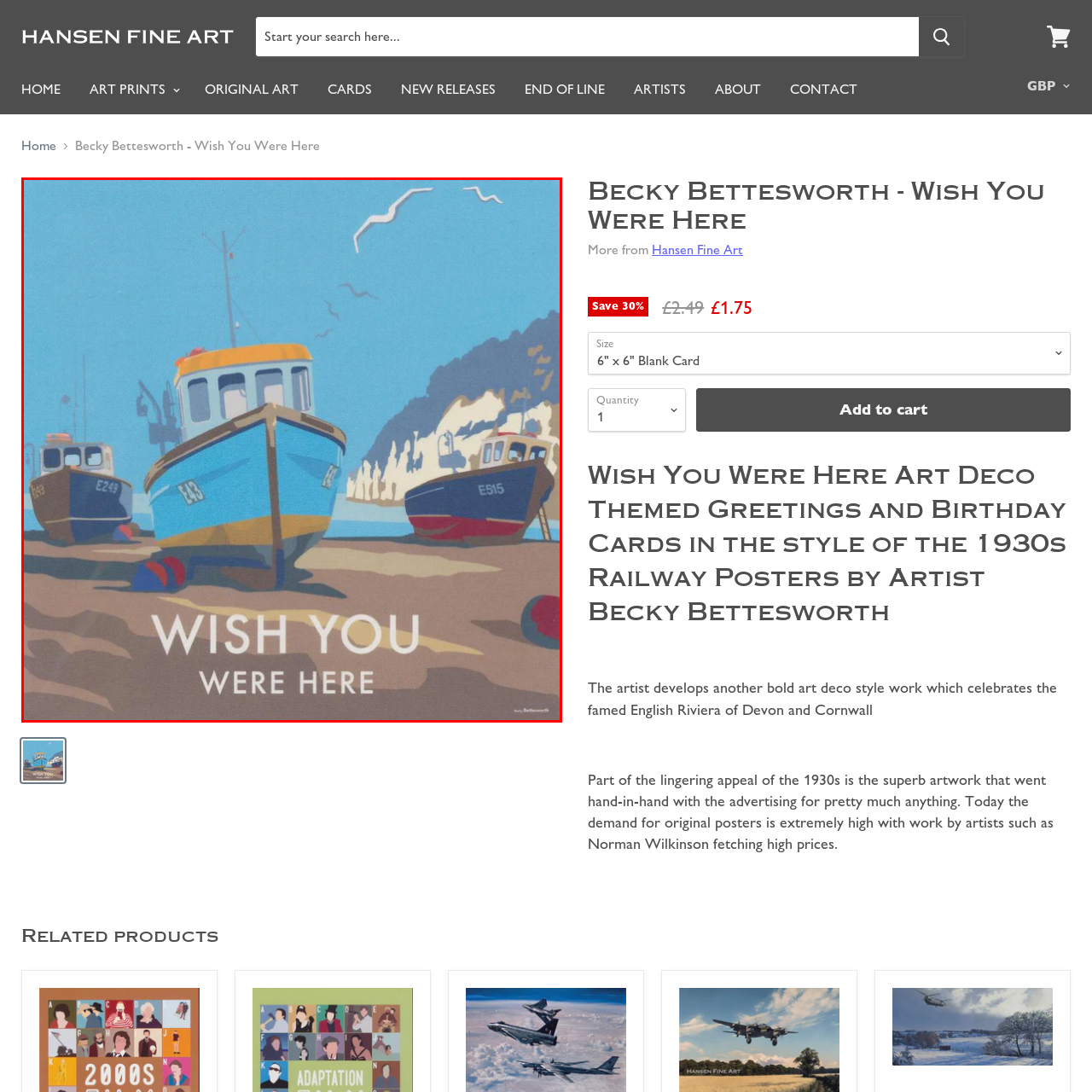What phrase is displayed in bold white letters beneath the boats?
Please closely examine the image within the red bounding box and provide a detailed answer based on the visual information.

Beneath the boats, the phrase 'WISH YOU WERE HERE' is elegantly displayed in bold white letters, inviting sentiments of longing and adventure.